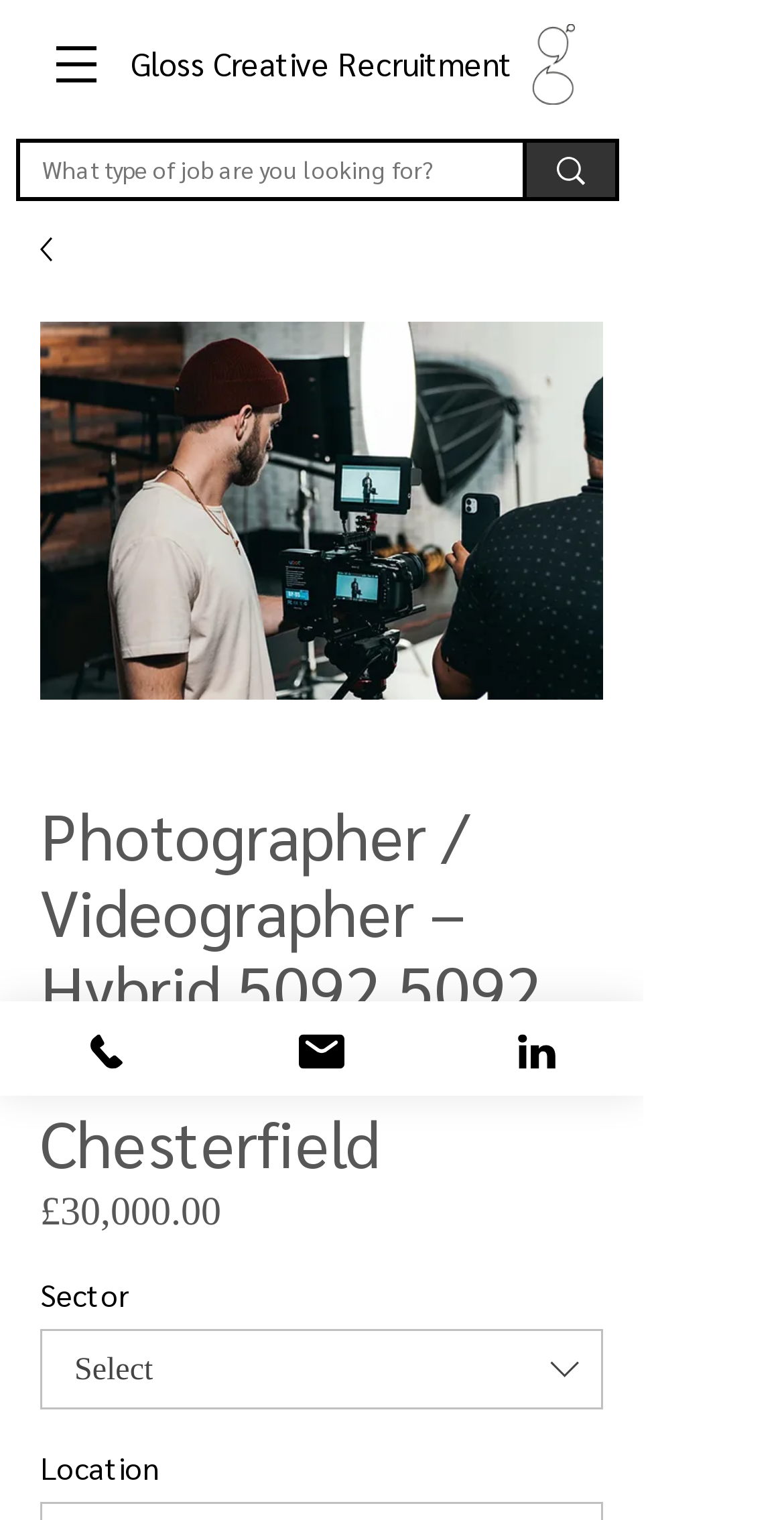What is the location of the current job posting?
With the help of the image, please provide a detailed response to the question.

I found the location by looking at the main content area of the webpage, where I saw a static text element with the text 'Location' followed by the text 'Chesterfield'.